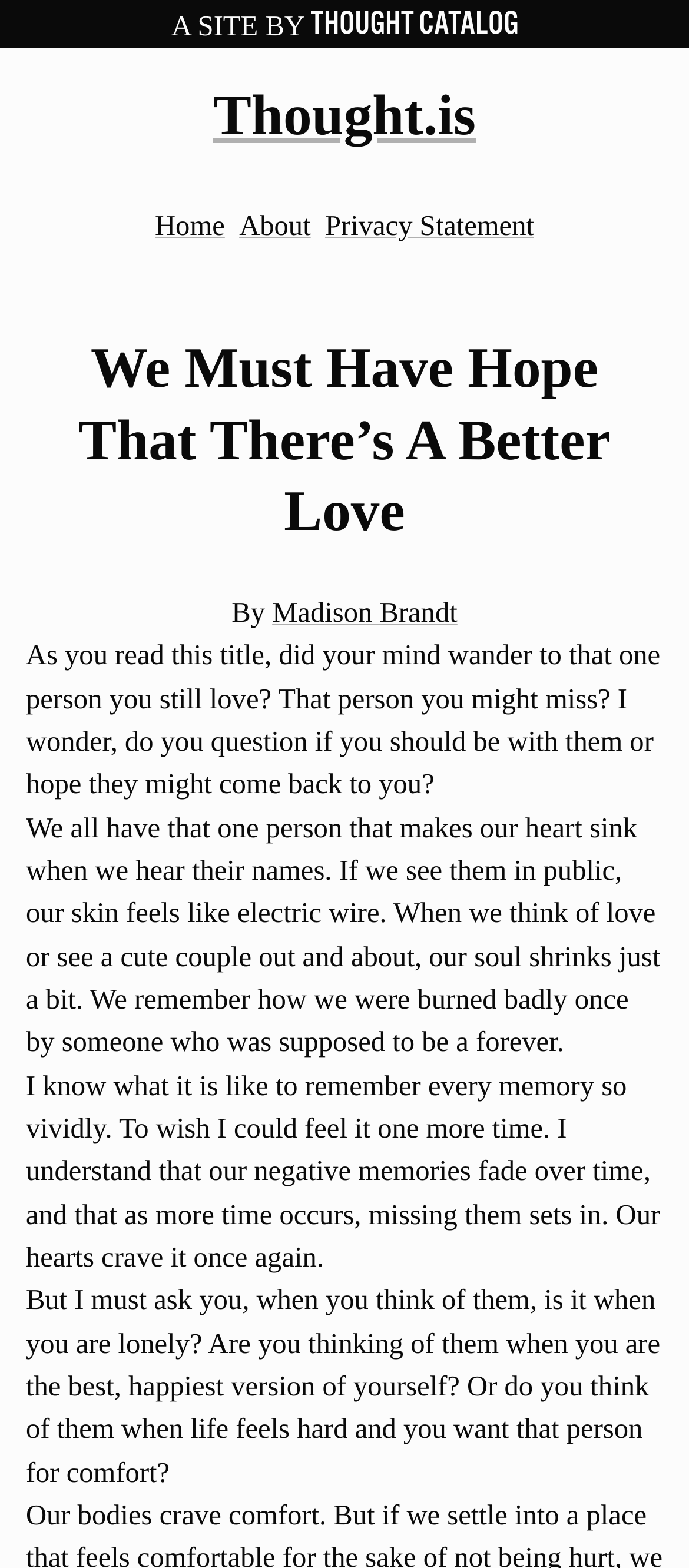What is the name of the website?
Your answer should be a single word or phrase derived from the screenshot.

Thought.is